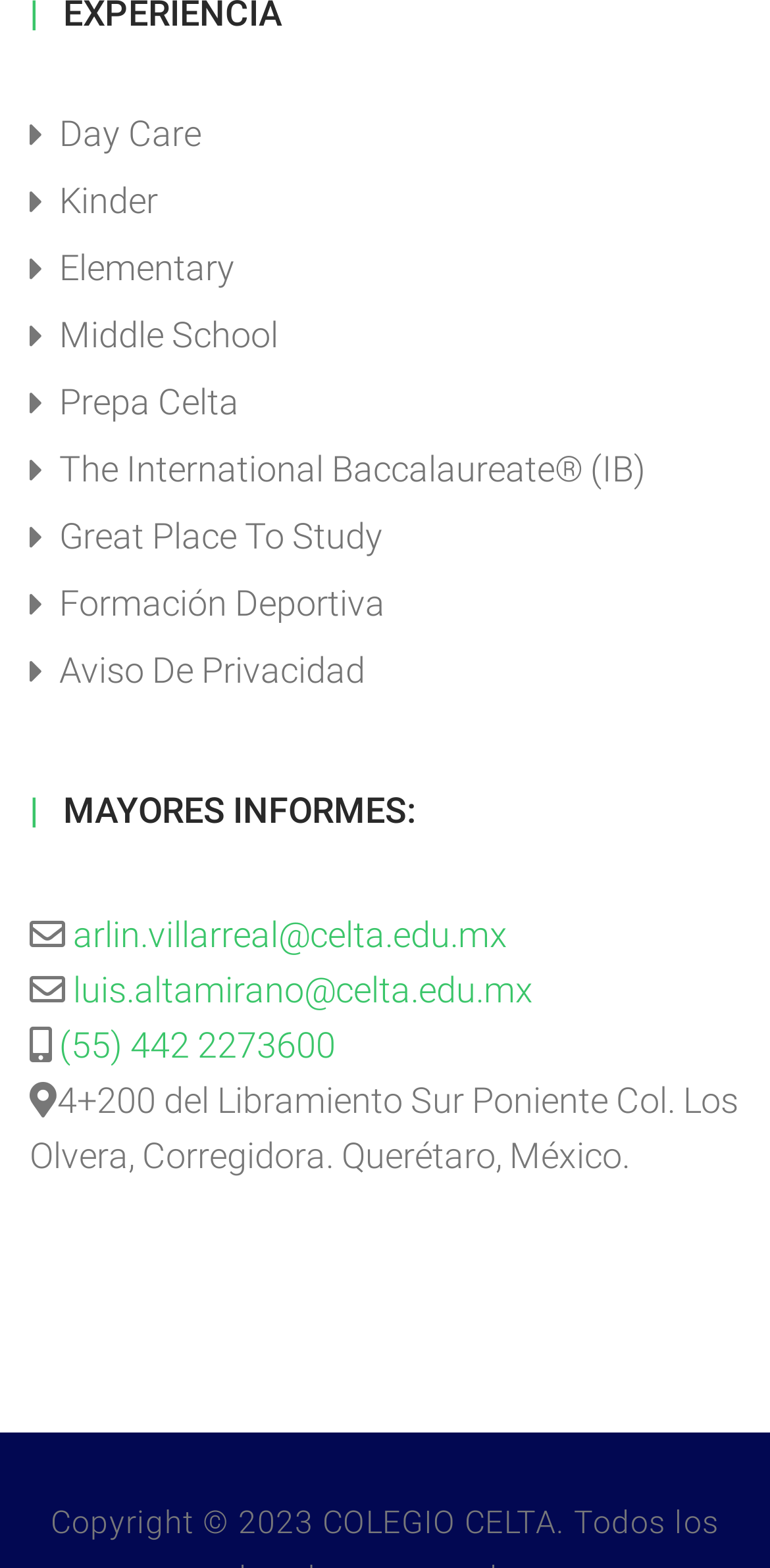Please respond in a single word or phrase: 
What is the focus of the 'Formación Deportiva' program?

Sports